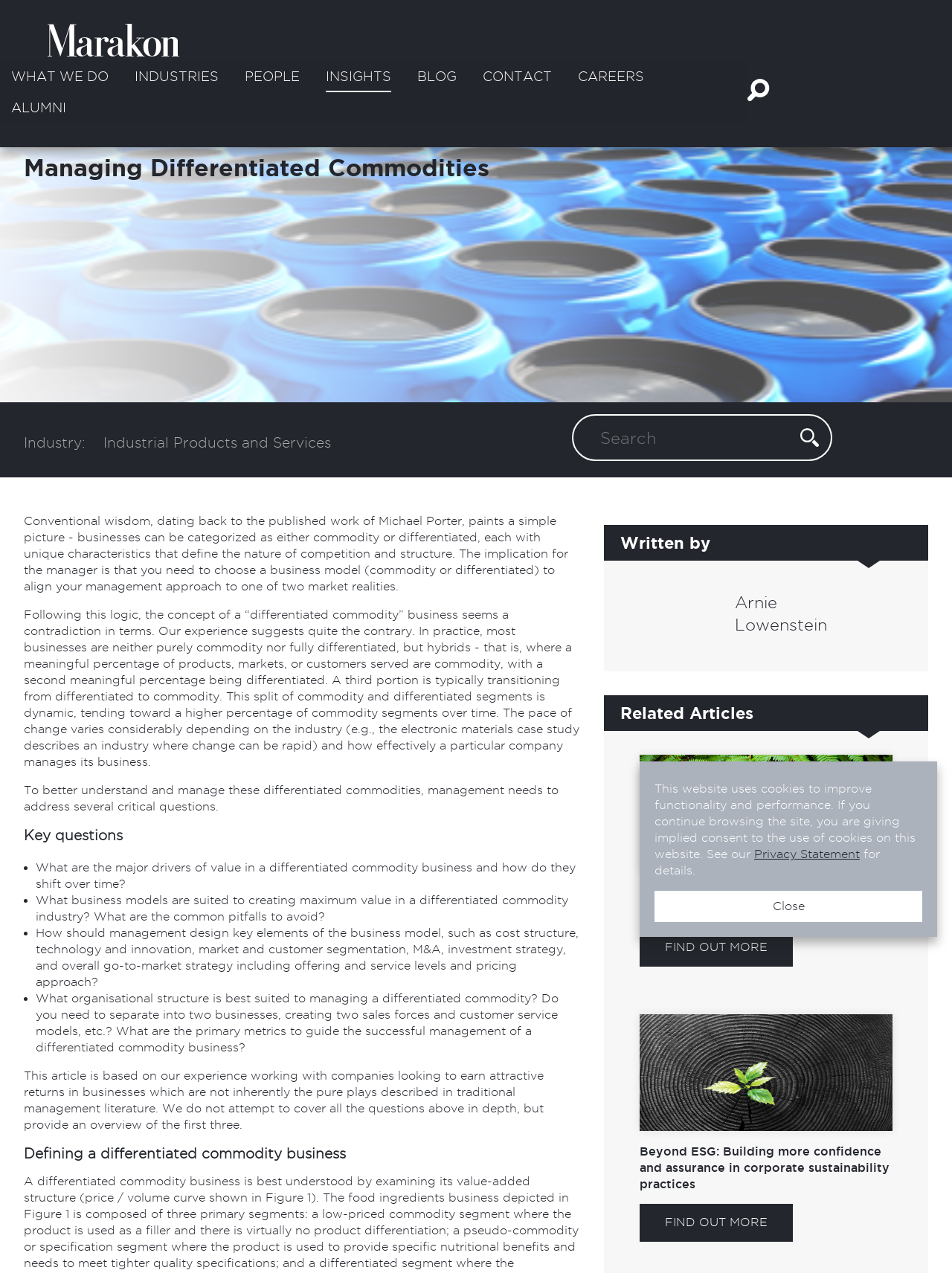Identify the bounding box coordinates for the region to click in order to carry out this instruction: "Find out more about Responding to a Rapidly Changing ESG Policy Landscape". Provide the coordinates using four float numbers between 0 and 1, formatted as [left, top, right, bottom].

[0.672, 0.729, 0.833, 0.759]